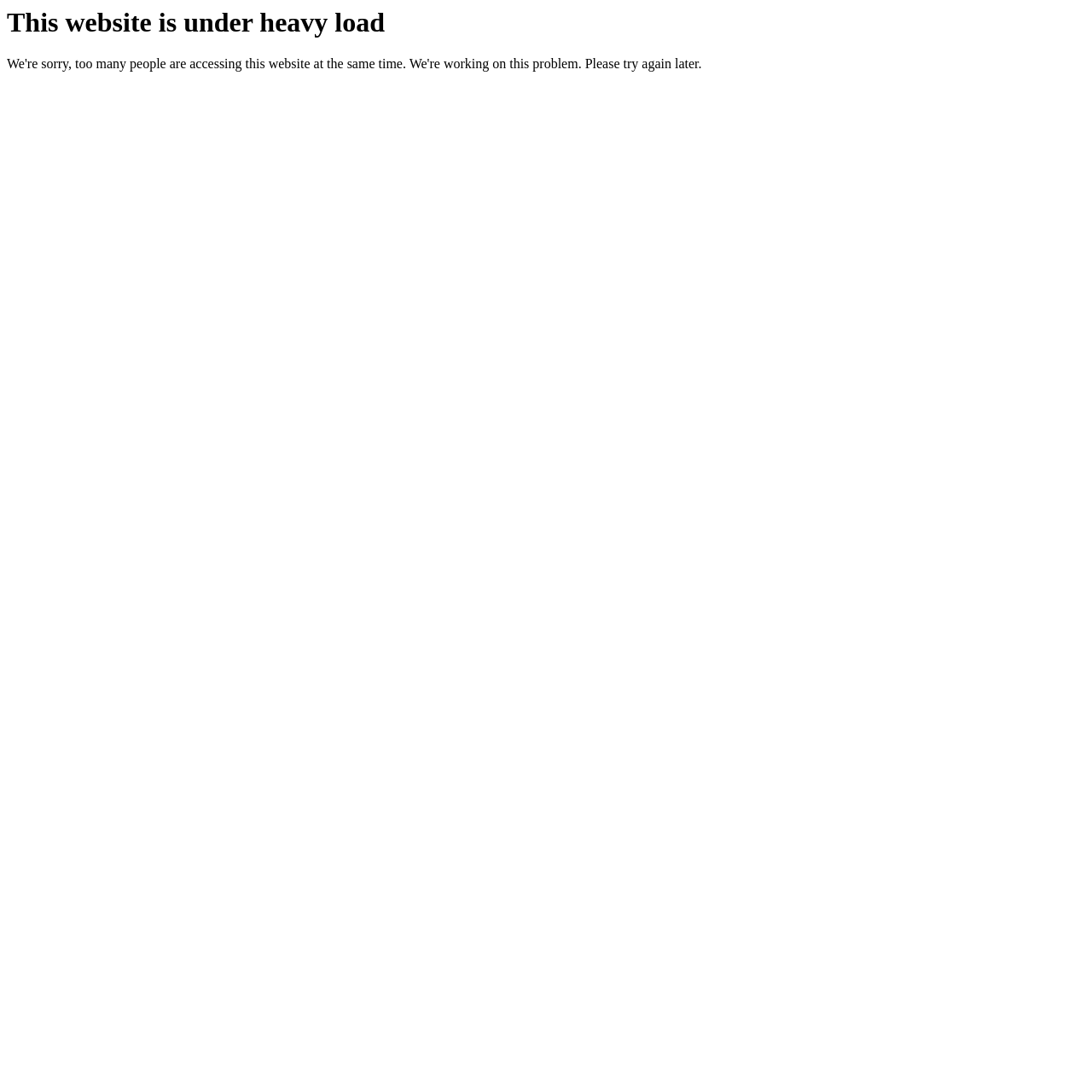Generate the title text from the webpage.

This website is under heavy load